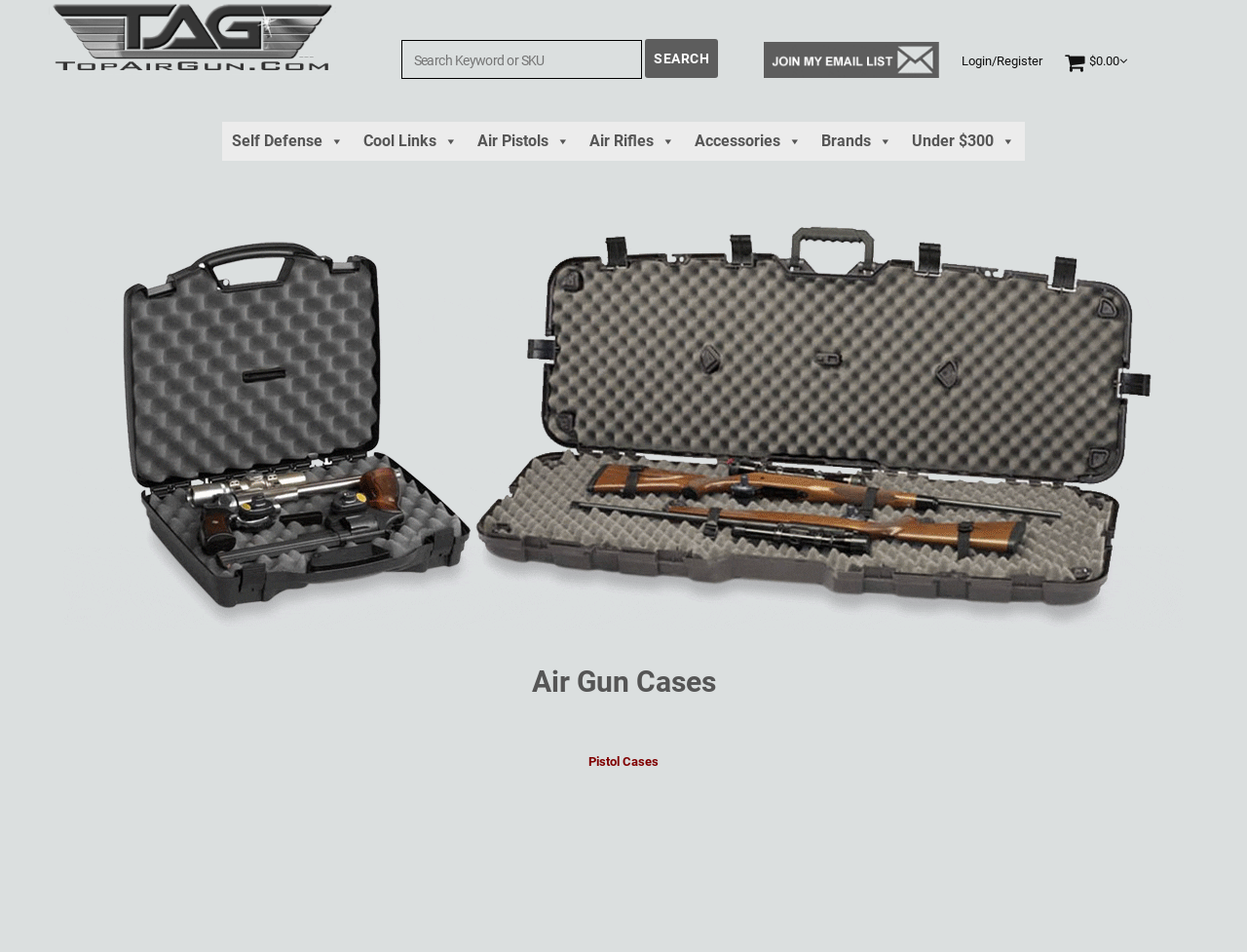Use a single word or phrase to respond to the question:
How many main categories are available in the menu?

6